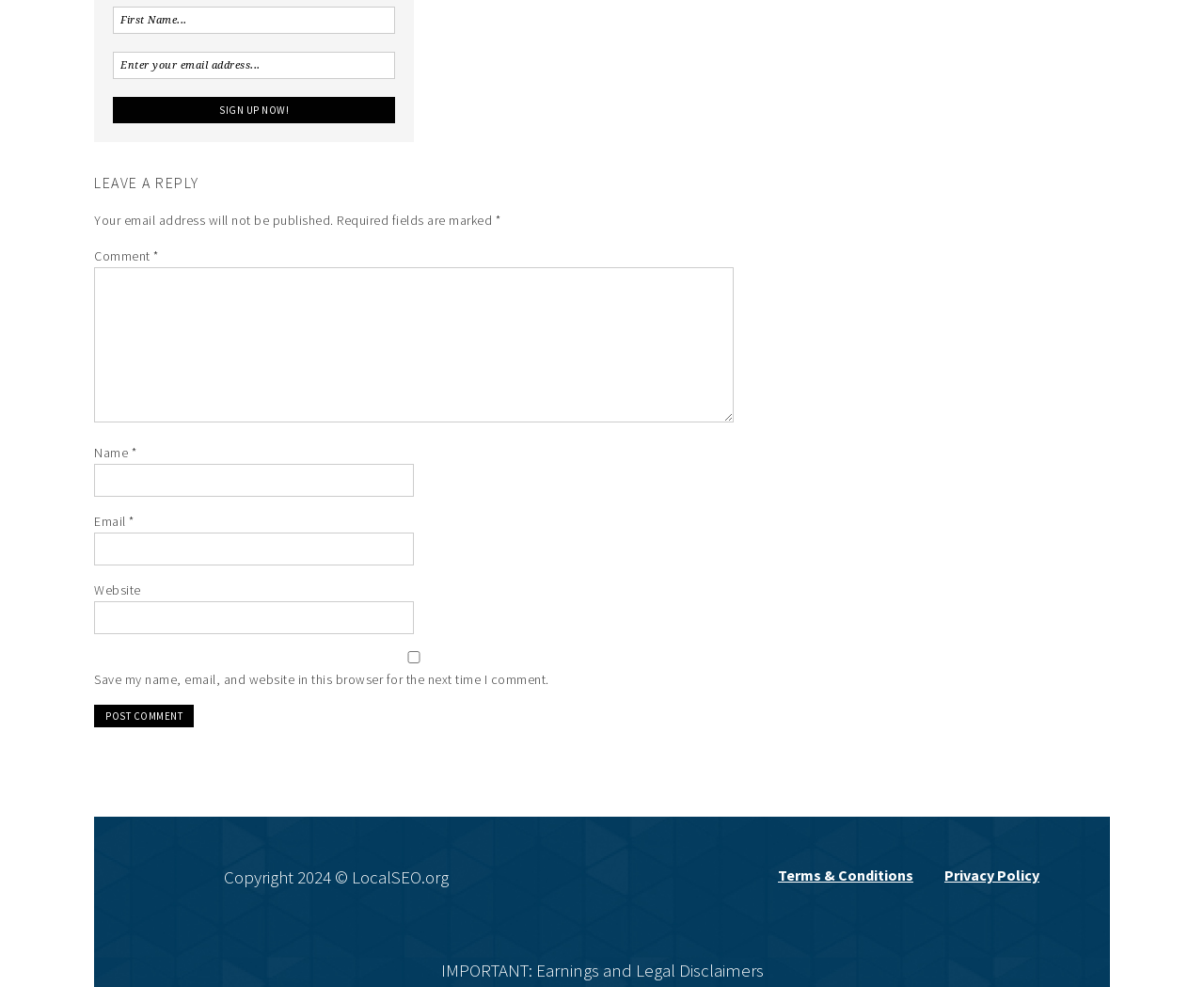Highlight the bounding box coordinates of the region I should click on to meet the following instruction: "View terms and conditions".

[0.646, 0.877, 0.759, 0.896]